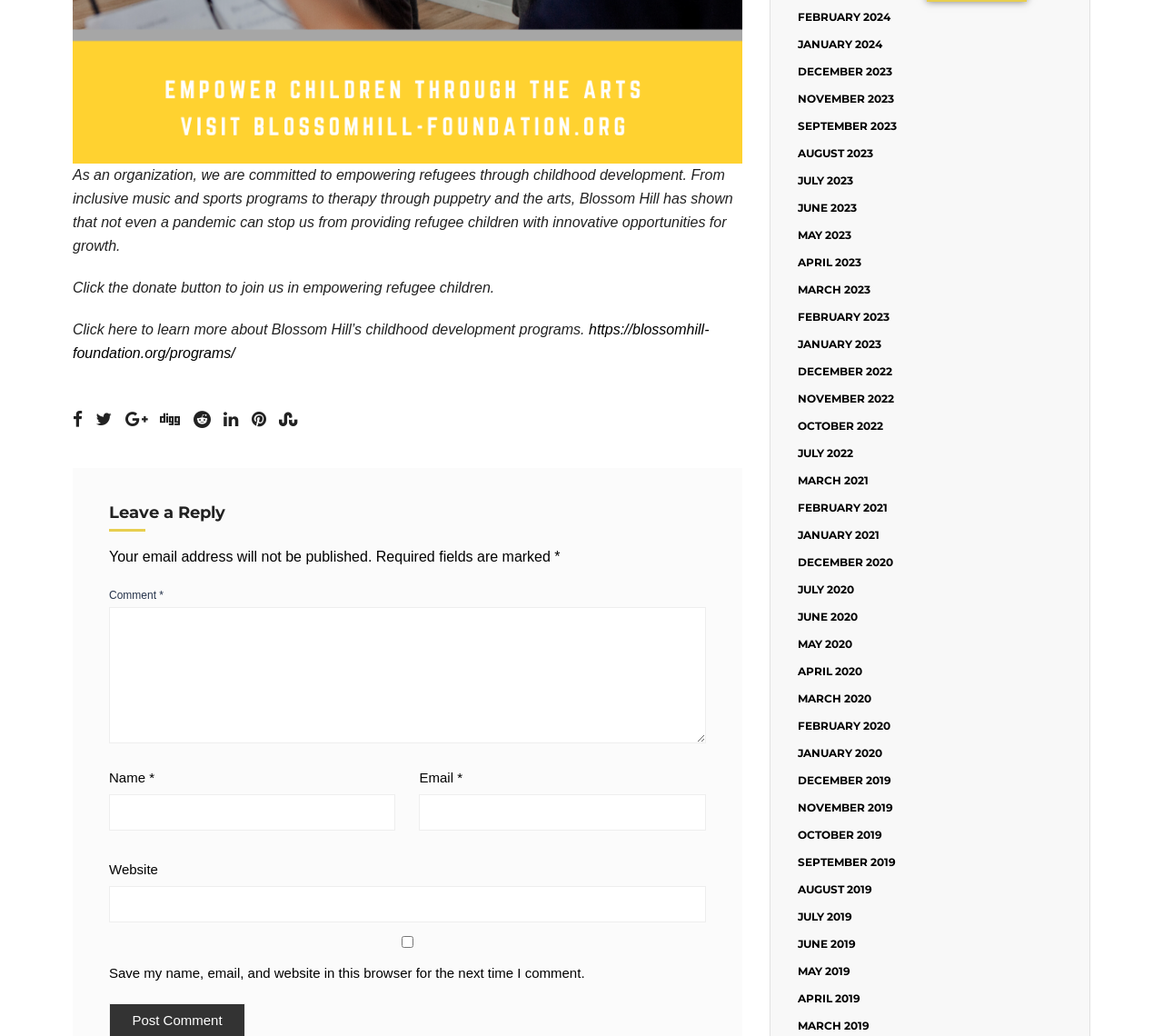Please find the bounding box coordinates of the element's region to be clicked to carry out this instruction: "Learn more about Blossom Hill’s childhood development programs".

[0.062, 0.311, 0.61, 0.348]